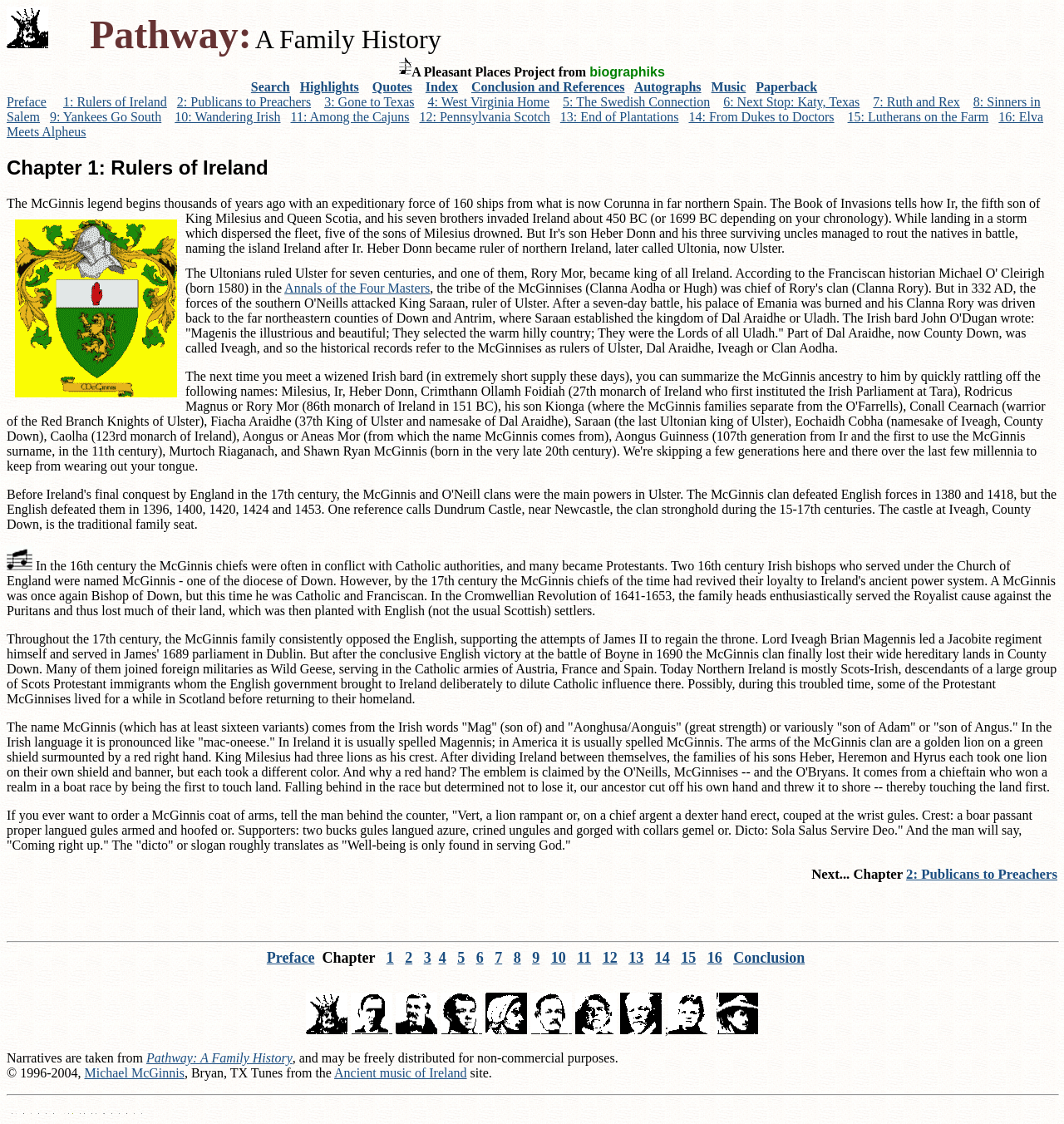Find the bounding box coordinates of the element I should click to carry out the following instruction: "Read about Annals of the Four Masters".

[0.267, 0.25, 0.404, 0.263]